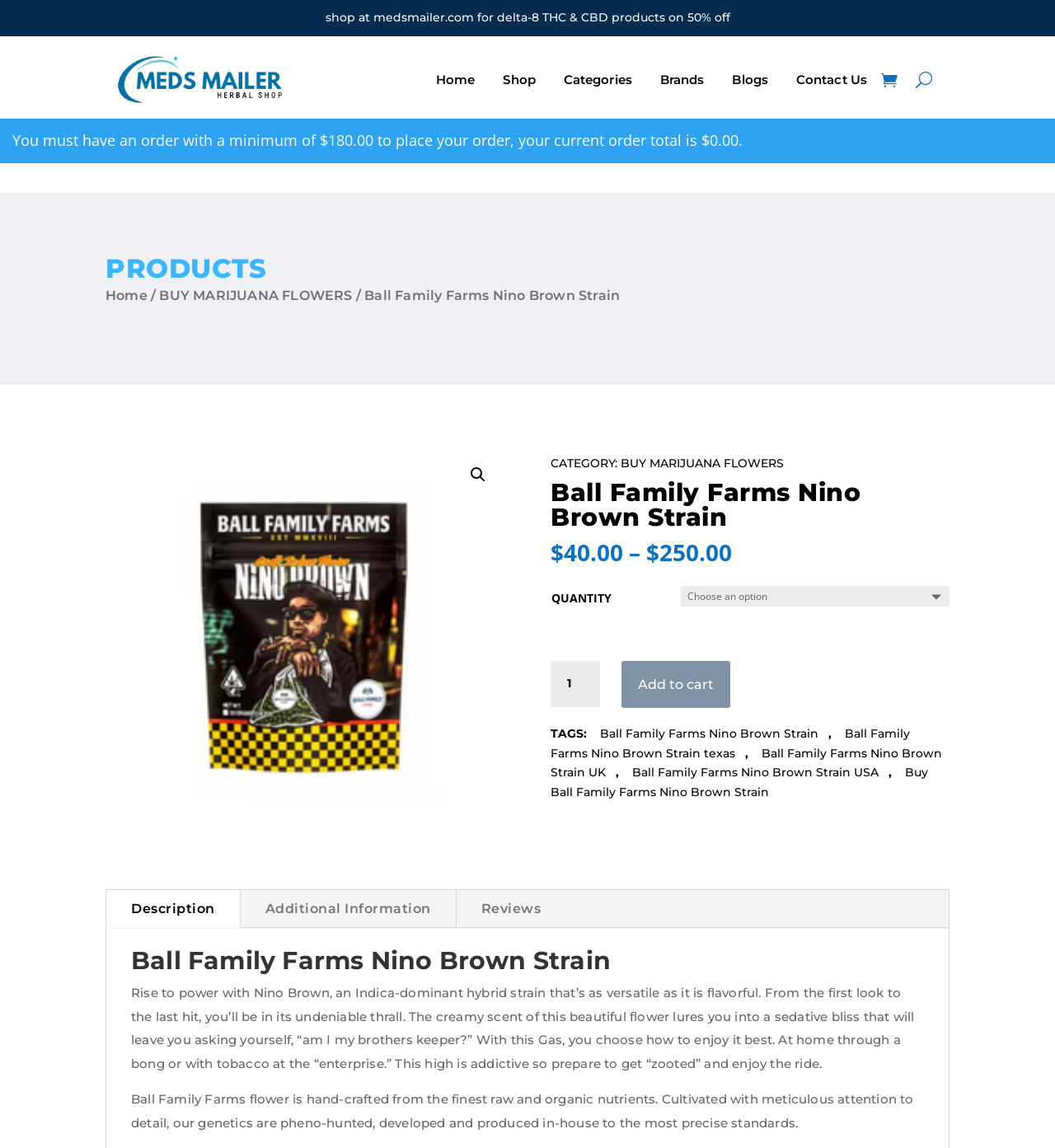What is the effect of Ball Family Farms Nino Brown Strain?
Answer the question in a detailed and comprehensive manner.

The effect of Ball Family Farms Nino Brown Strain is mentioned in the description 'Rise to power with Nino Brown, an Indica-dominant hybrid strain that’s as versatile as it is flavorful. From the first look to the last hit, you’ll be in its undeniable thrall. The creamy scent of this beautiful flower lures you into a sedative bliss...' which indicates that the effect is a sedative bliss.